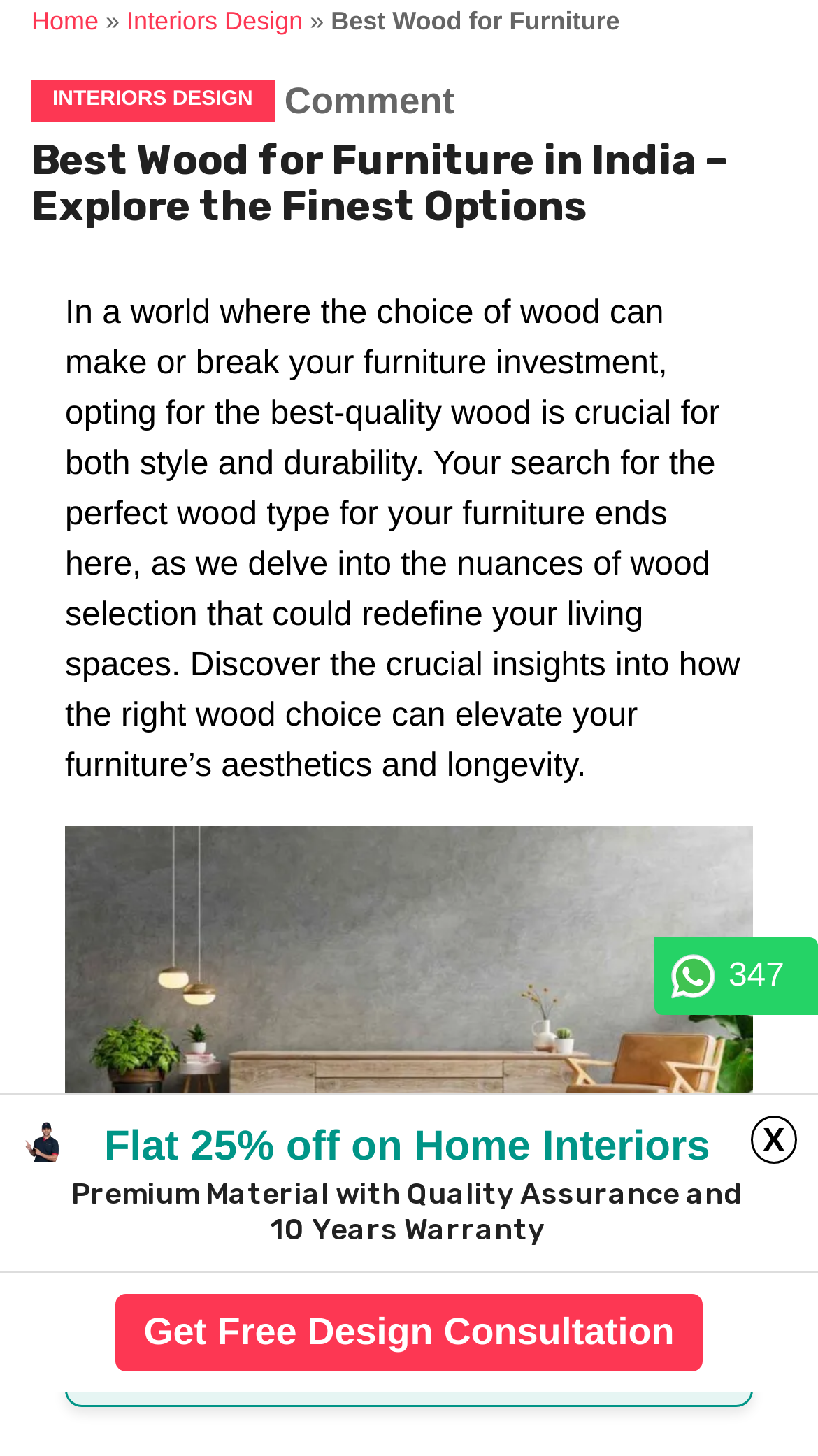What is the warranty period for the premium material?
Examine the image and provide an in-depth answer to the question.

I found the warranty information in the heading element 'Premium Material with Quality Assurance and 10 Years Warranty' which indicates that the premium material comes with a 10-year warranty.